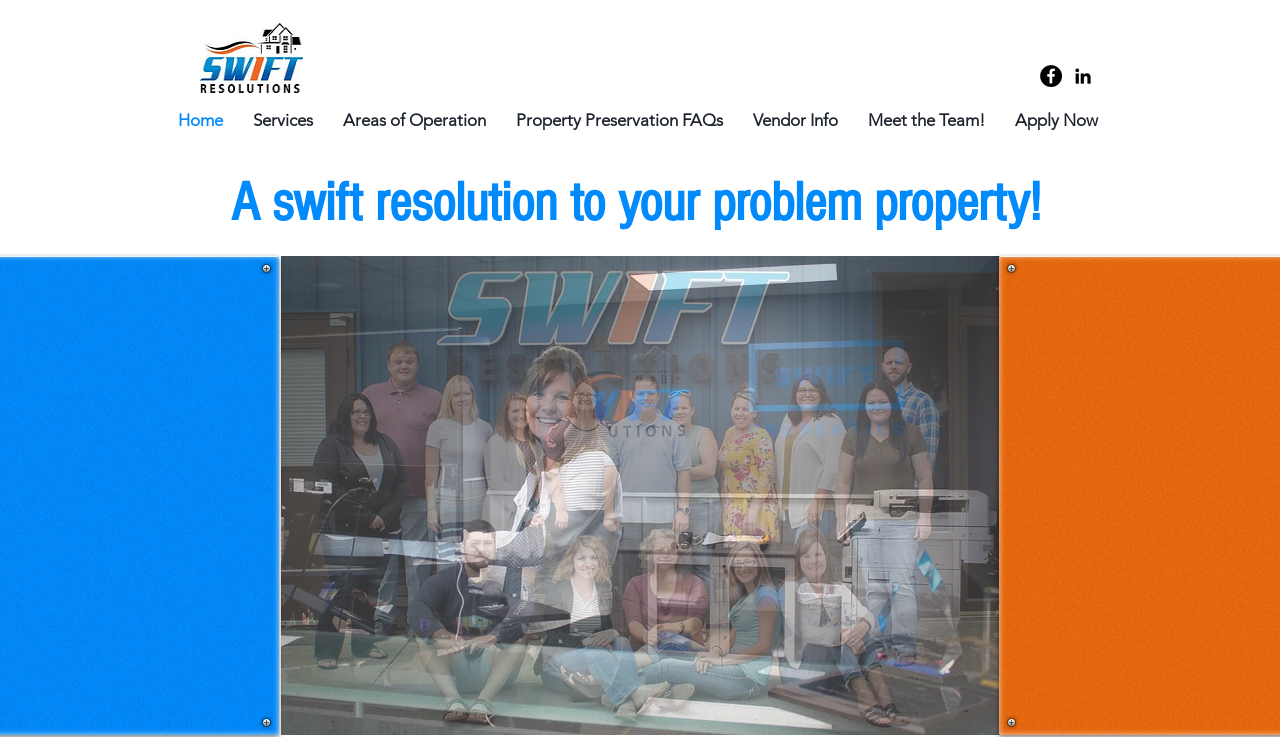Can you pinpoint the bounding box coordinates for the clickable element required for this instruction: "Navigate to the Services page"? The coordinates should be four float numbers between 0 and 1, i.e., [left, top, right, bottom].

[0.186, 0.129, 0.256, 0.196]